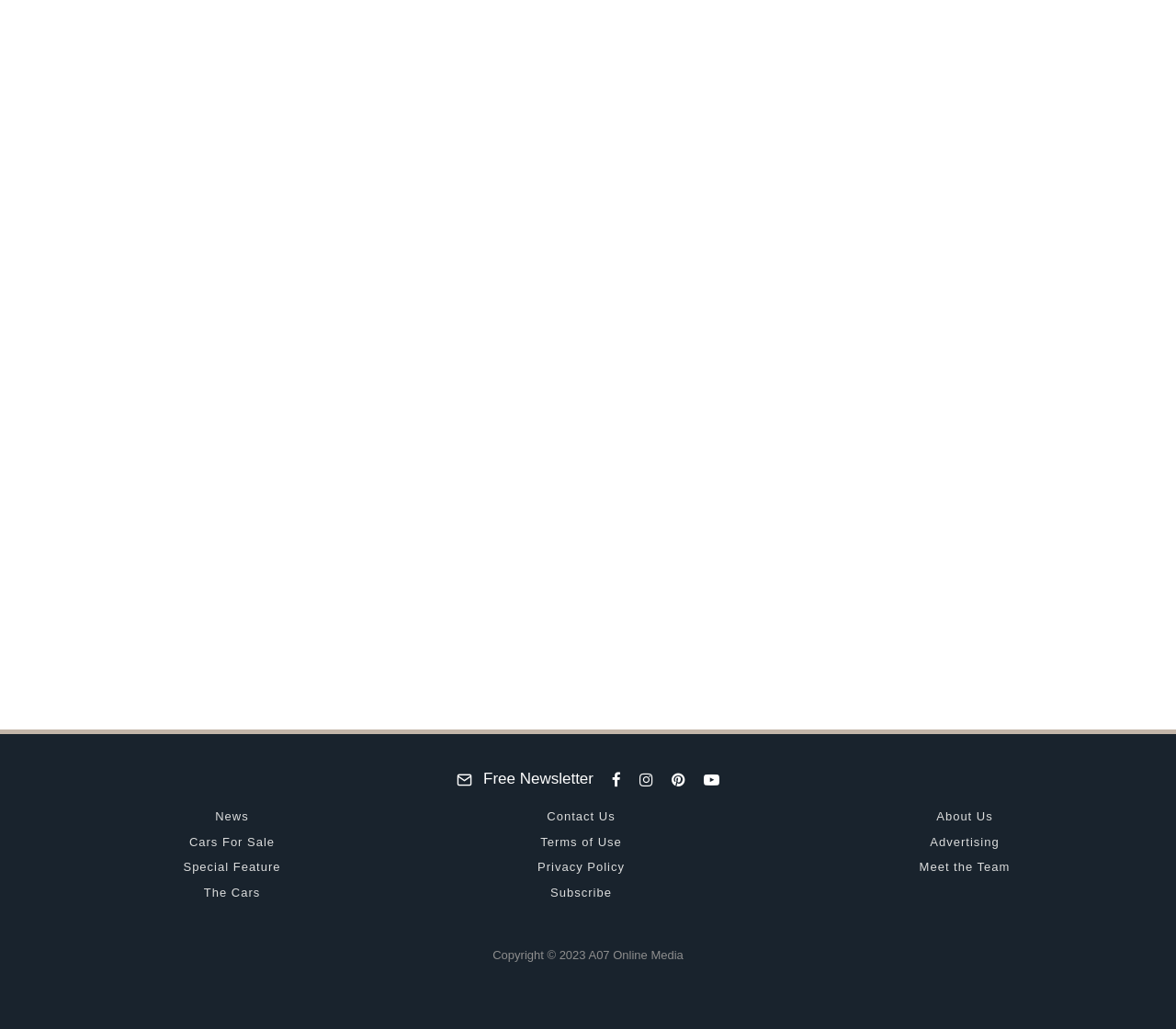Please provide a one-word or phrase answer to the question: 
How many social media links are there?

5